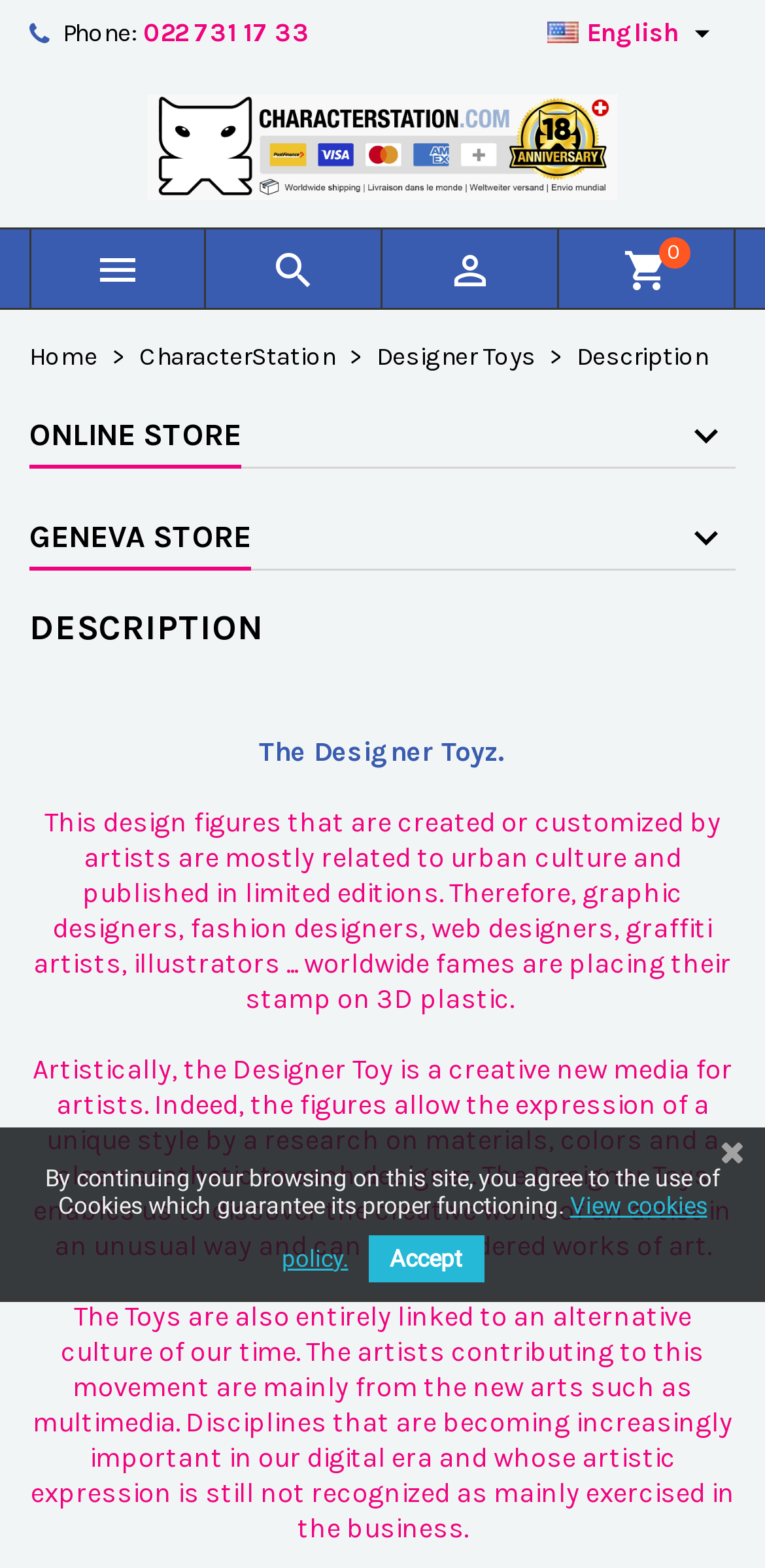Please mark the clickable region by giving the bounding box coordinates needed to complete this instruction: "Add to wishlist".

[0.105, 0.029, 0.513, 0.066]